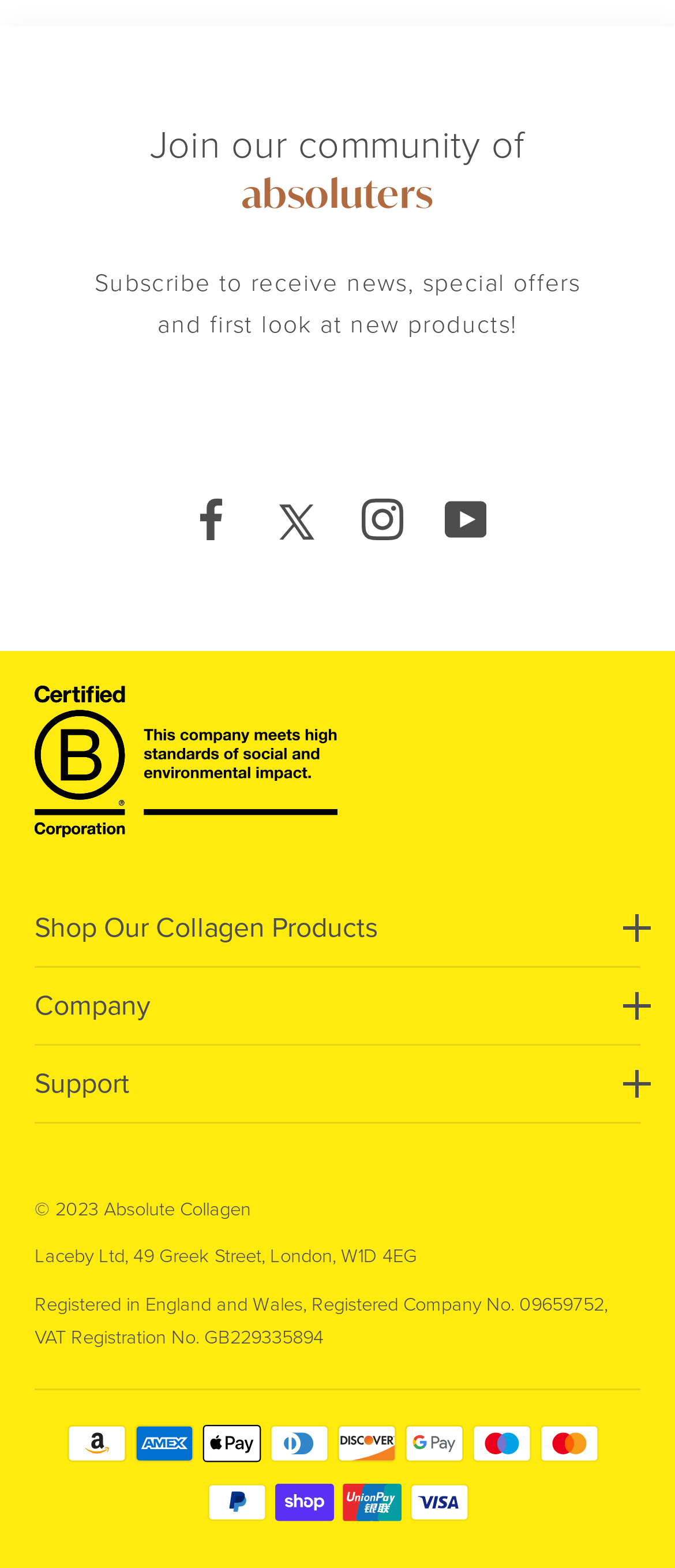Please locate the clickable area by providing the bounding box coordinates to follow this instruction: "Contact Absolute Collagen".

[0.051, 0.733, 0.223, 0.756]